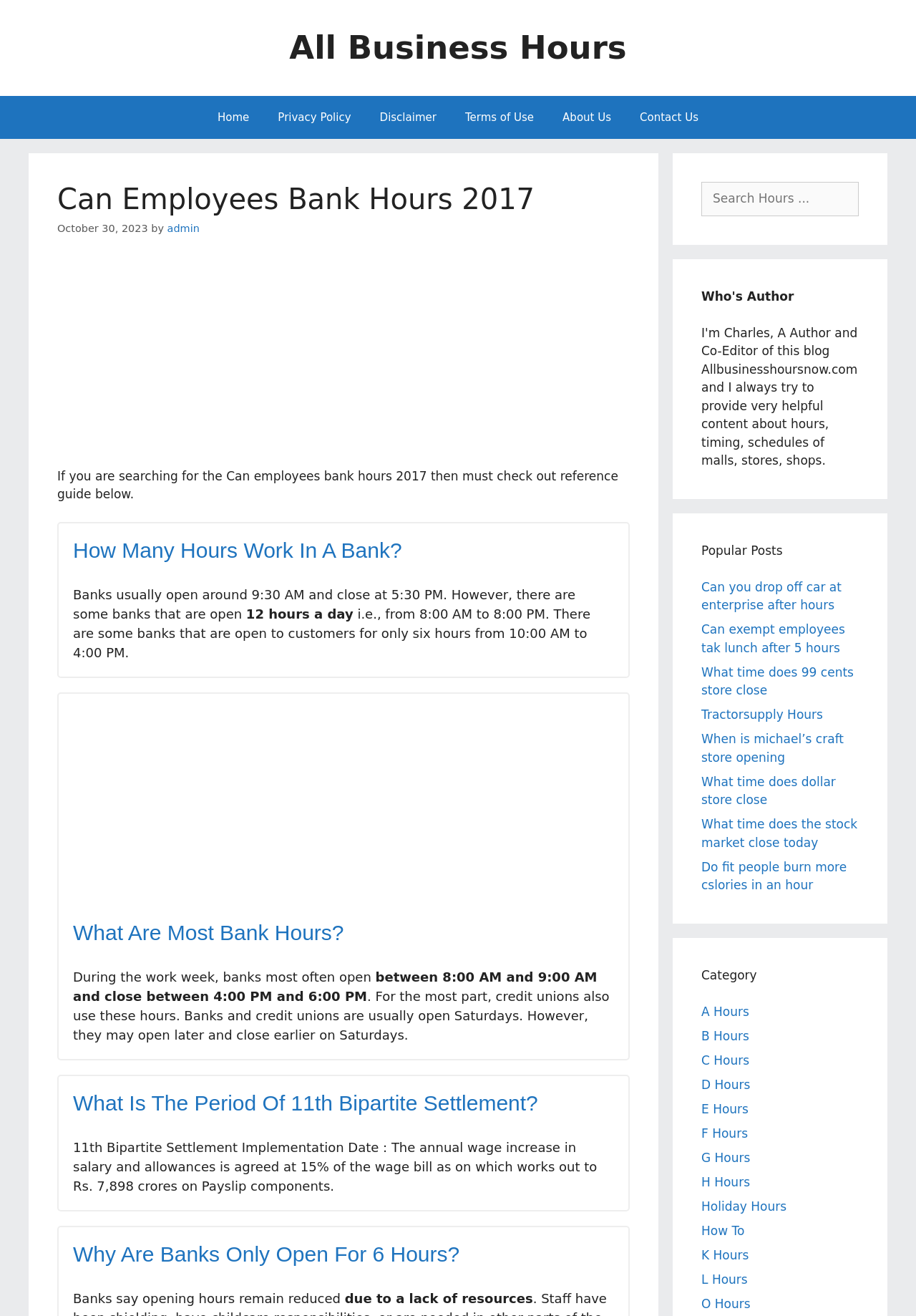Pinpoint the bounding box coordinates of the element that must be clicked to accomplish the following instruction: "Subscribe to the newsletter". The coordinates should be in the format of four float numbers between 0 and 1, i.e., [left, top, right, bottom].

None